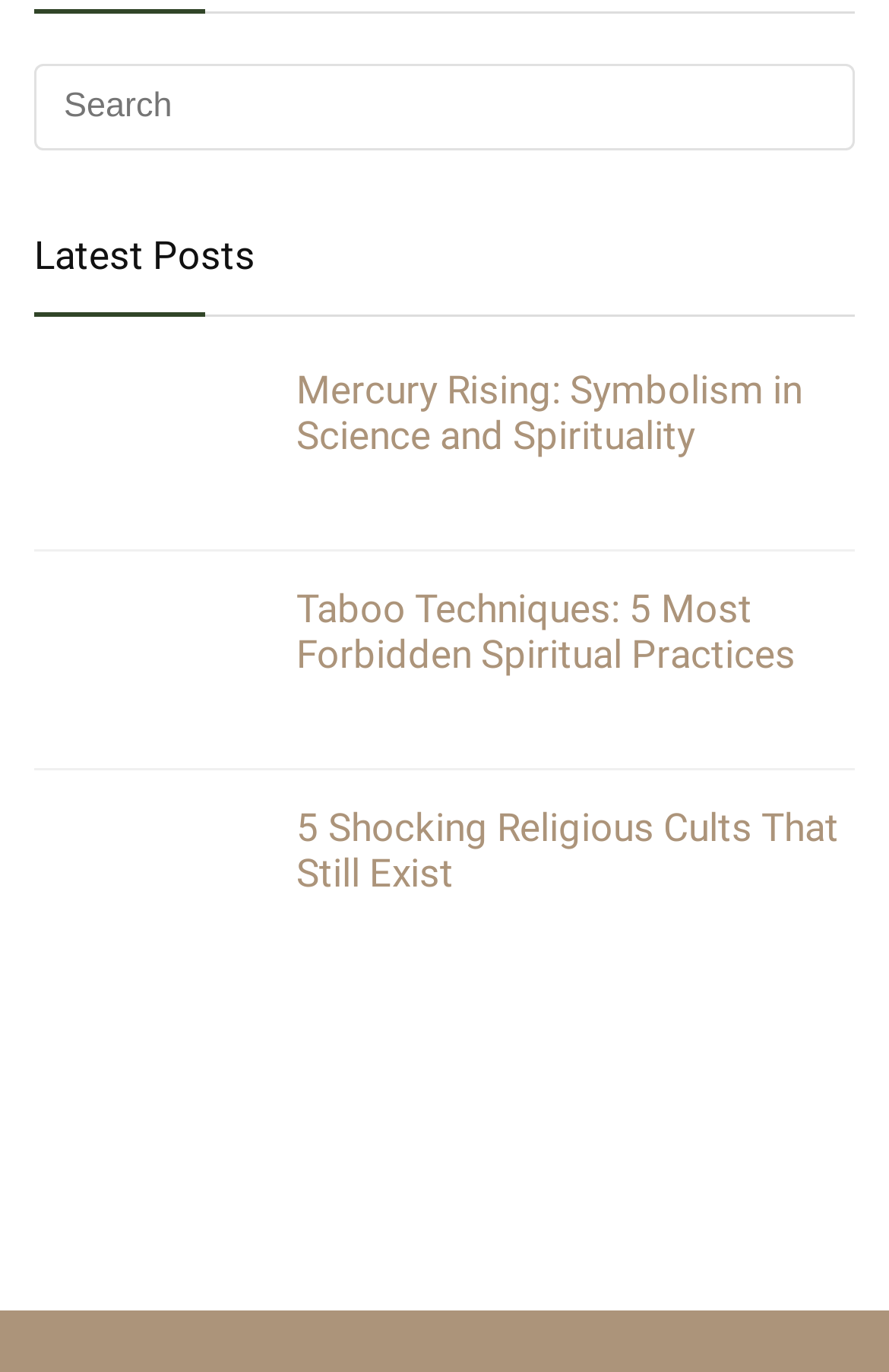Please specify the bounding box coordinates of the element that should be clicked to execute the given instruction: 'read about Taboo Techniques'. Ensure the coordinates are four float numbers between 0 and 1, expressed as [left, top, right, bottom].

[0.333, 0.427, 0.895, 0.493]